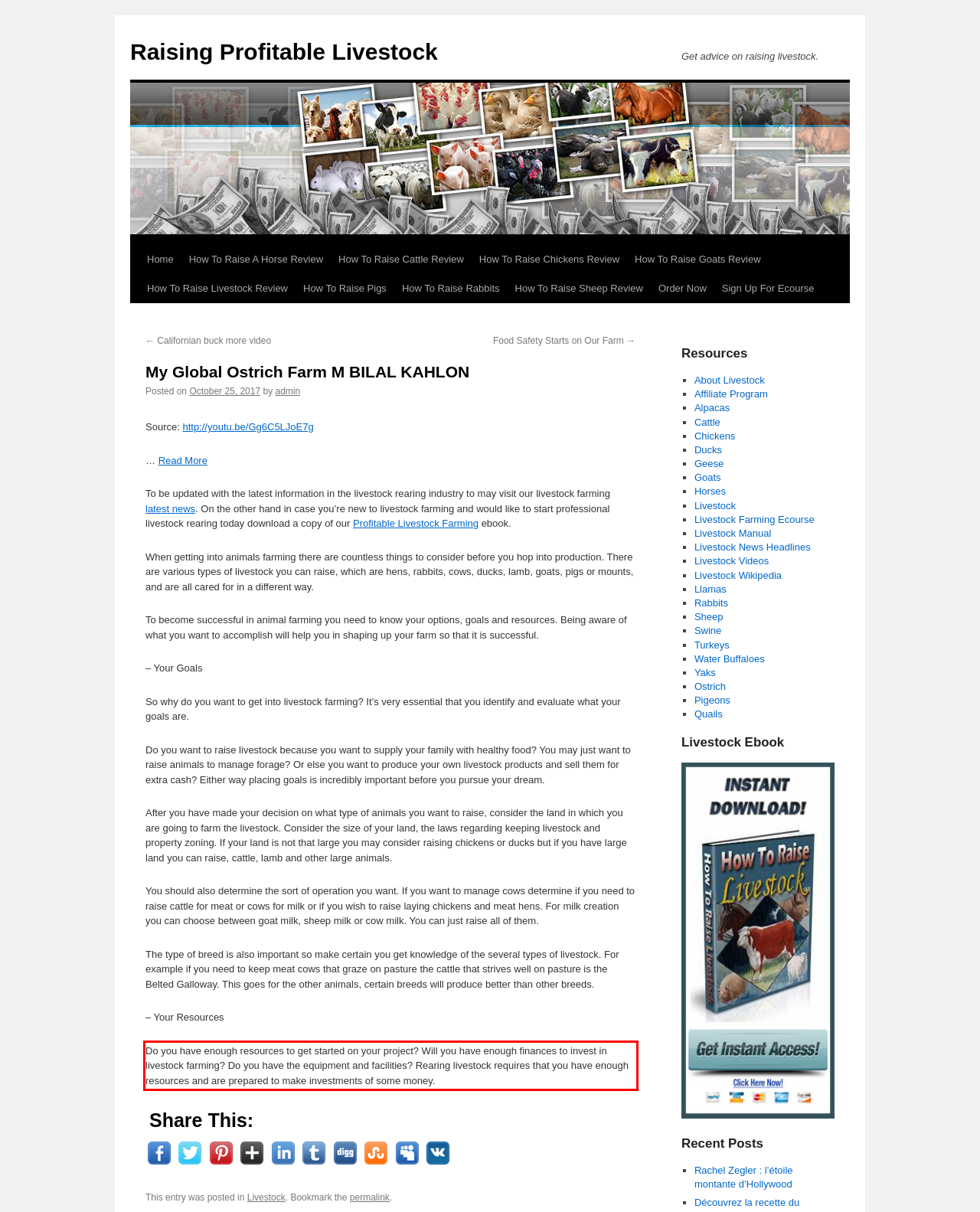By examining the provided screenshot of a webpage, recognize the text within the red bounding box and generate its text content.

Do you have enough resources to get started on your project? Will you have enough finances to invest in livestock farming? Do you have the equipment and facilities? Rearing livestock requires that you have enough resources and are prepared to make investments of some money.